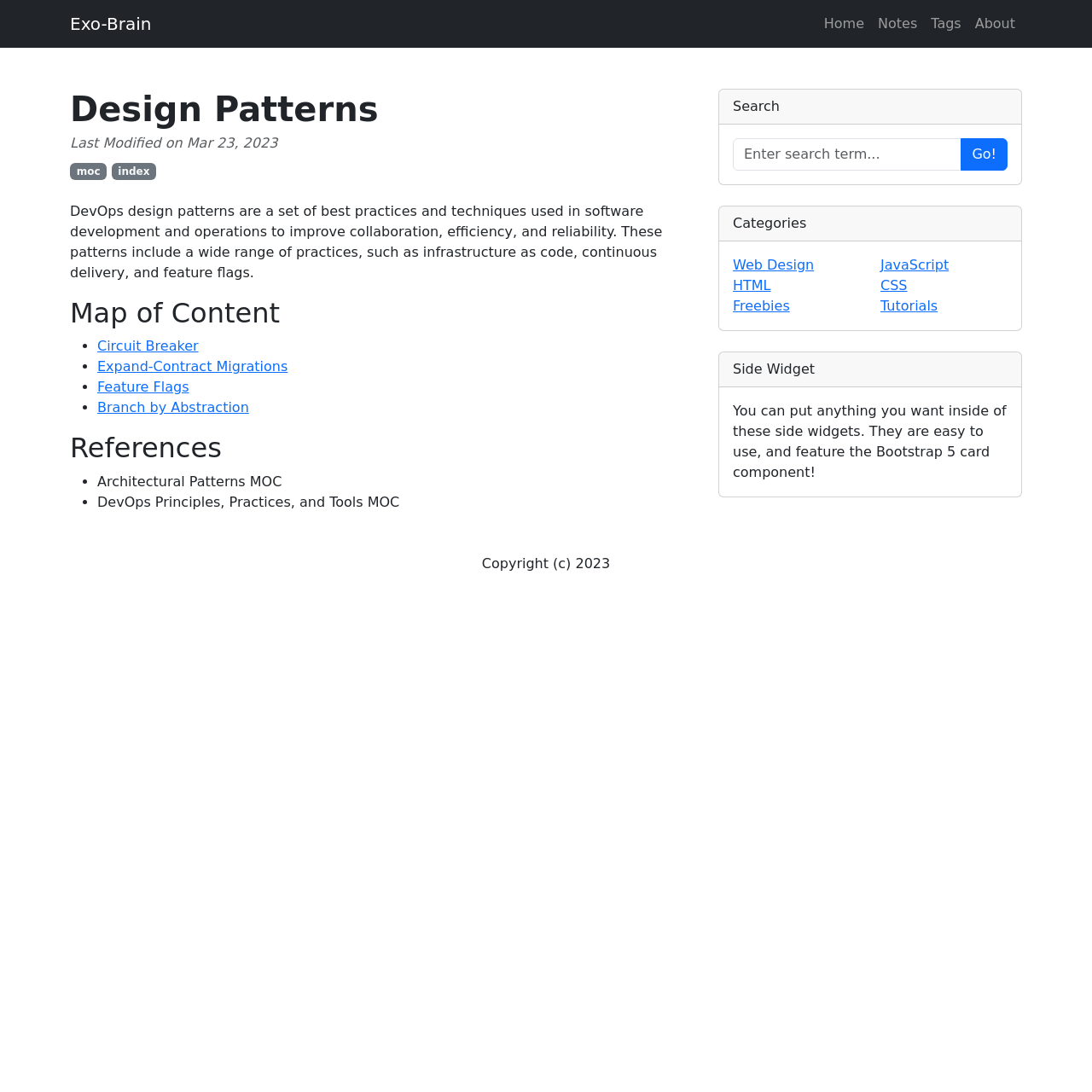Specify the bounding box coordinates of the region I need to click to perform the following instruction: "Search for a term". The coordinates must be four float numbers in the range of 0 to 1, i.e., [left, top, right, bottom].

[0.671, 0.127, 0.881, 0.156]